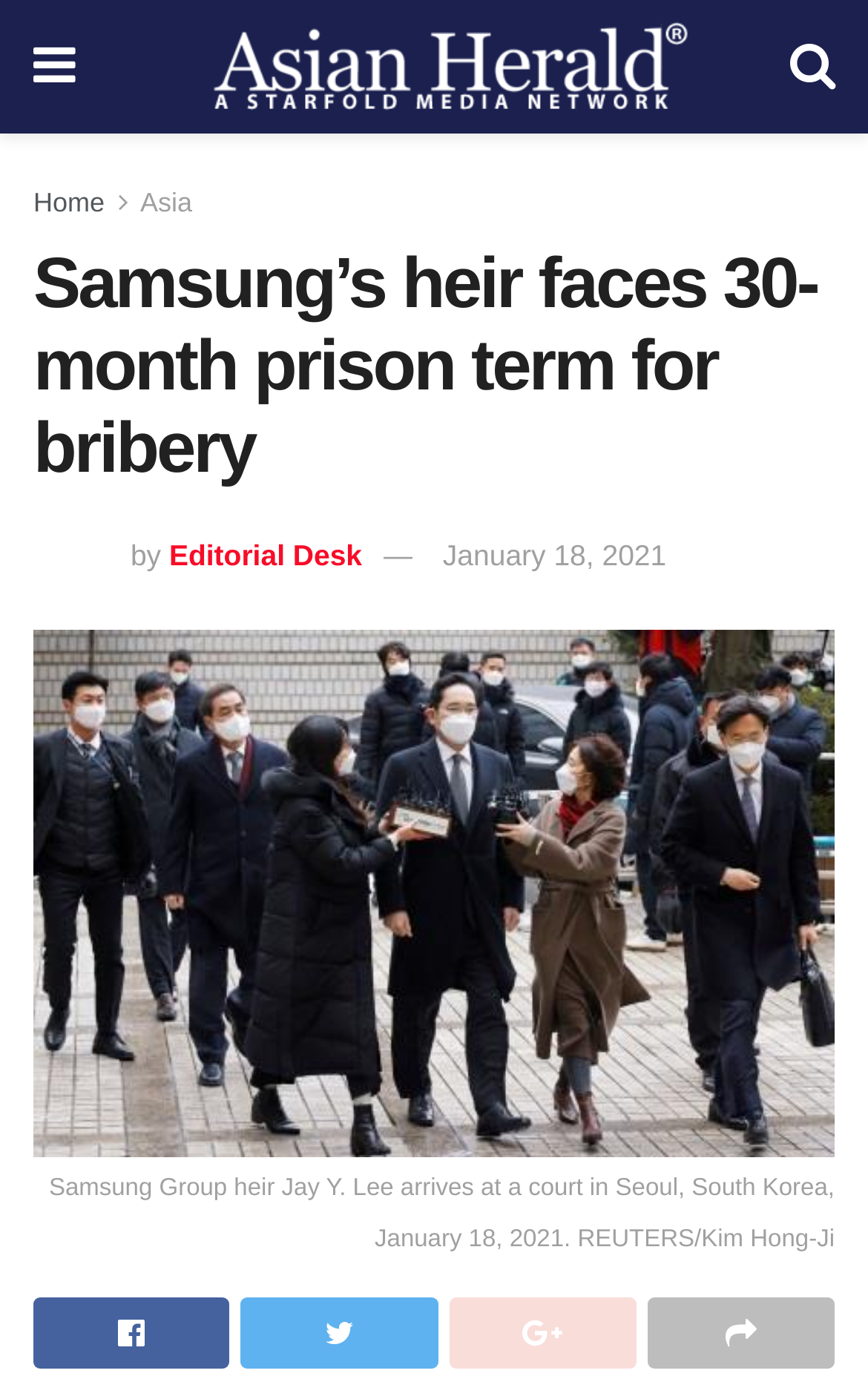Show the bounding box coordinates for the element that needs to be clicked to execute the following instruction: "go to home page". Provide the coordinates in the form of four float numbers between 0 and 1, i.e., [left, top, right, bottom].

[0.038, 0.136, 0.121, 0.158]